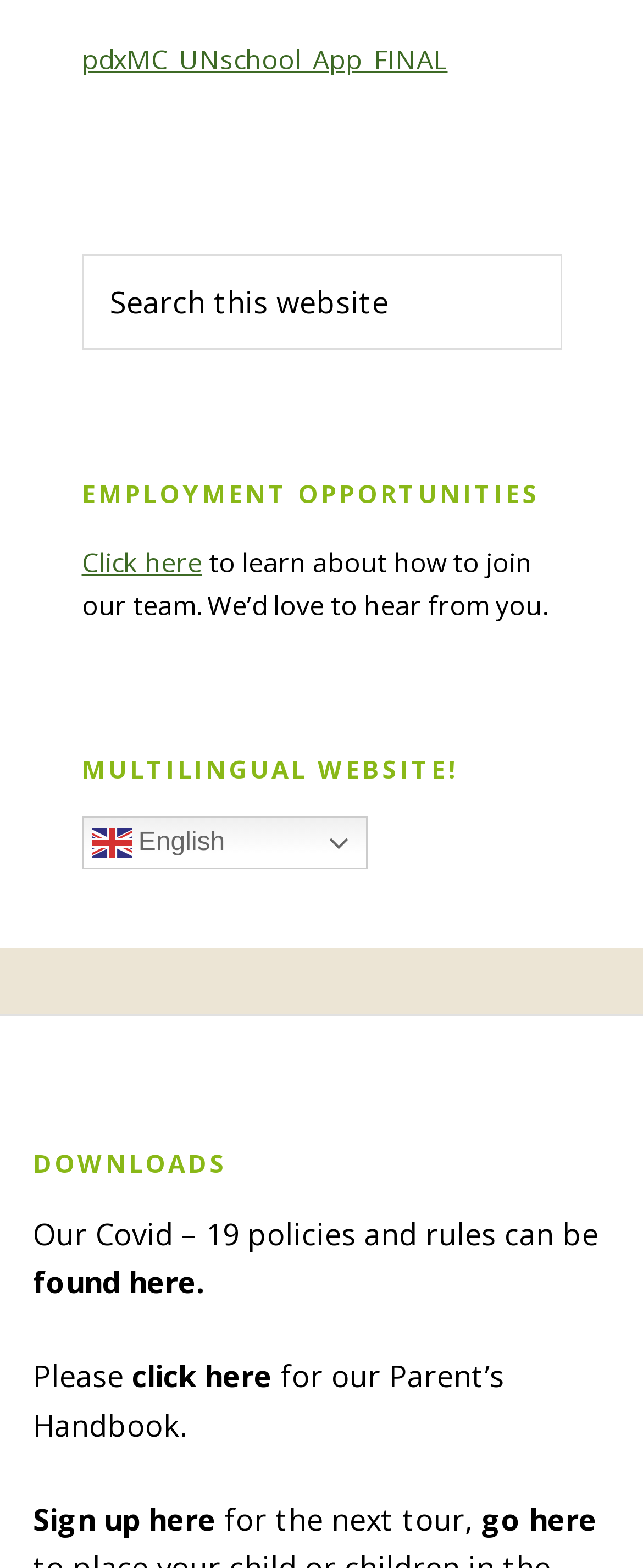Specify the bounding box coordinates for the region that must be clicked to perform the given instruction: "Search this website".

[0.127, 0.162, 0.873, 0.223]